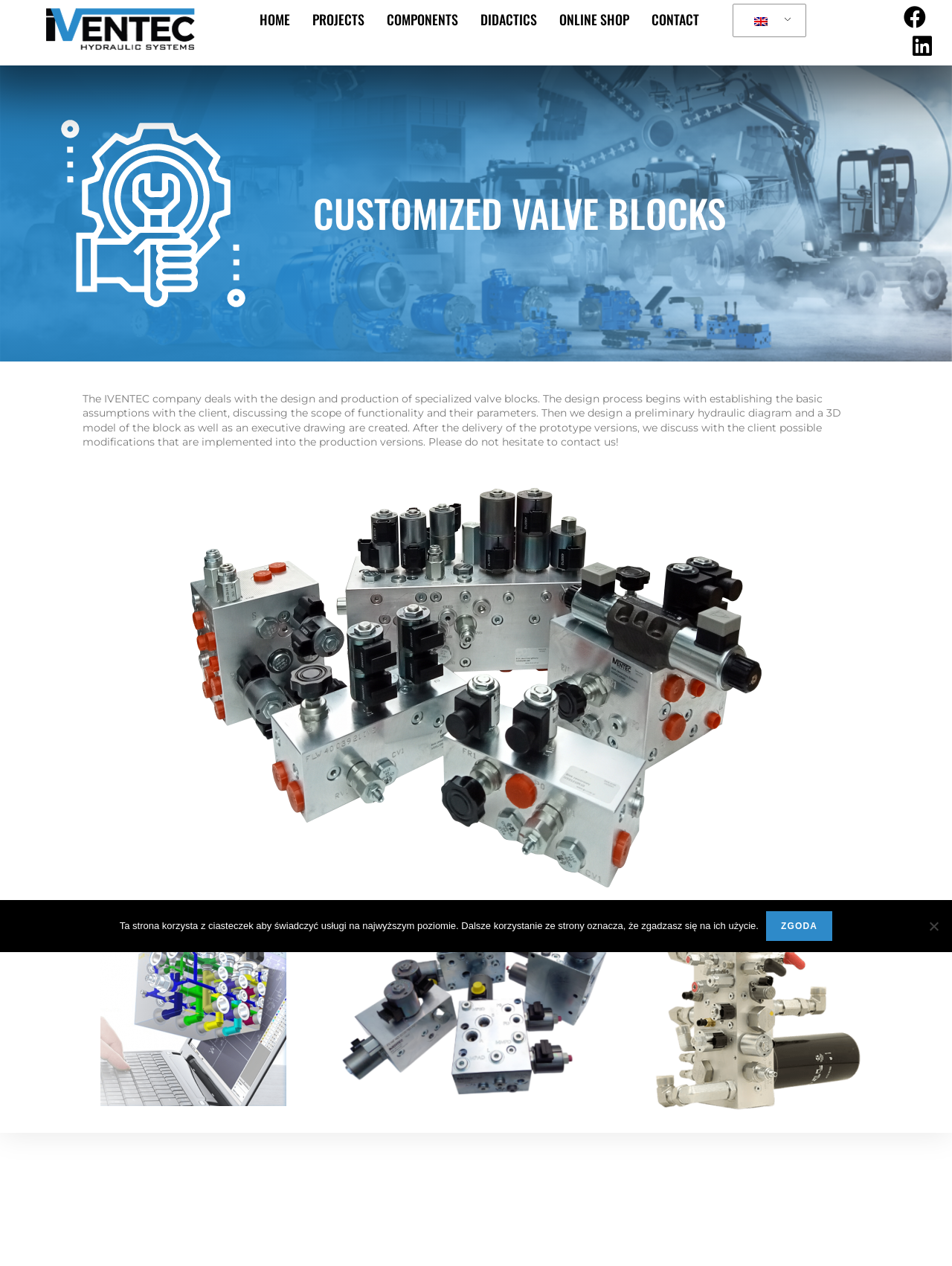Find the bounding box coordinates of the clickable region needed to perform the following instruction: "Click the ONLINE SHOP link". The coordinates should be provided as four float numbers between 0 and 1, i.e., [left, top, right, bottom].

[0.576, 0.006, 0.673, 0.025]